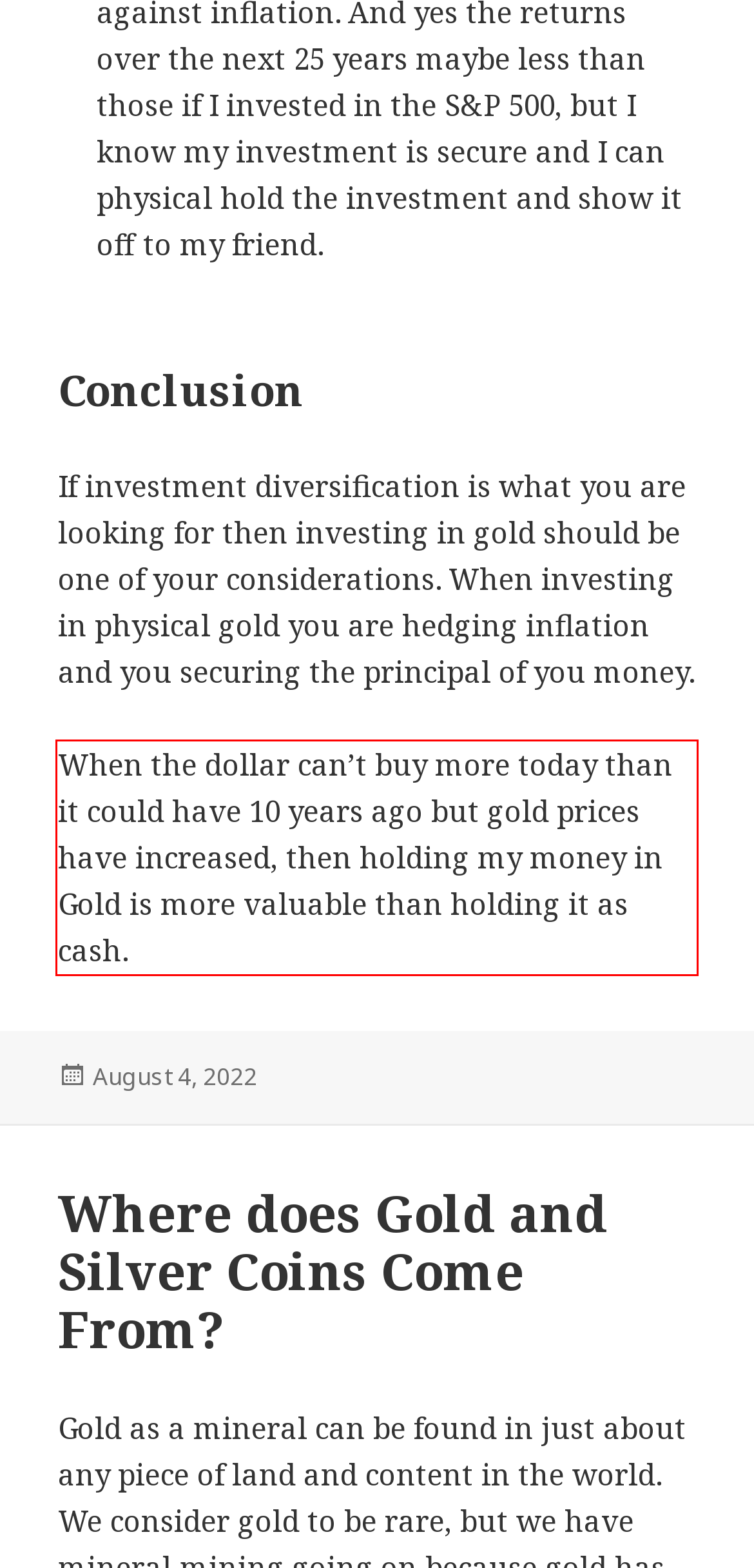Identify and transcribe the text content enclosed by the red bounding box in the given screenshot.

When the dollar can’t buy more today than it could have 10 years ago but gold prices have increased, then holding my money in Gold is more valuable than holding it as cash.